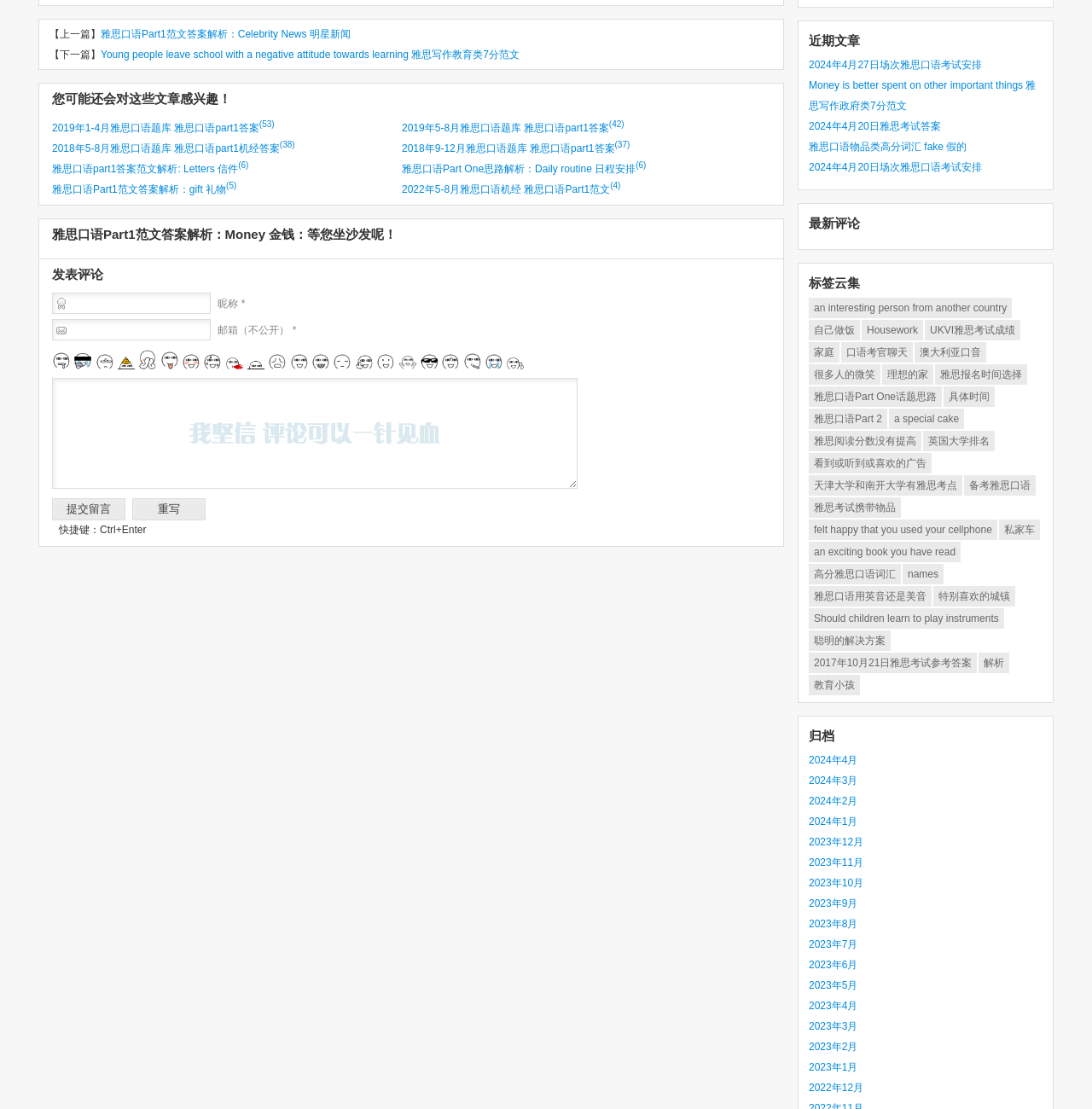Please specify the bounding box coordinates of the area that should be clicked to accomplish the following instruction: "Click the link to view the previous article". The coordinates should consist of four float numbers between 0 and 1, i.e., [left, top, right, bottom].

[0.045, 0.061, 0.1, 0.073]